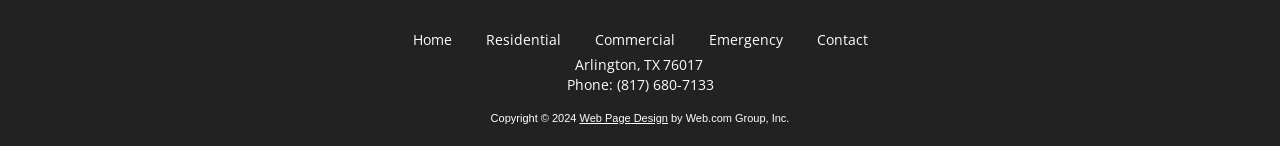Use a single word or phrase to answer the question:
What is the city and state of the location?

Arlington, TX